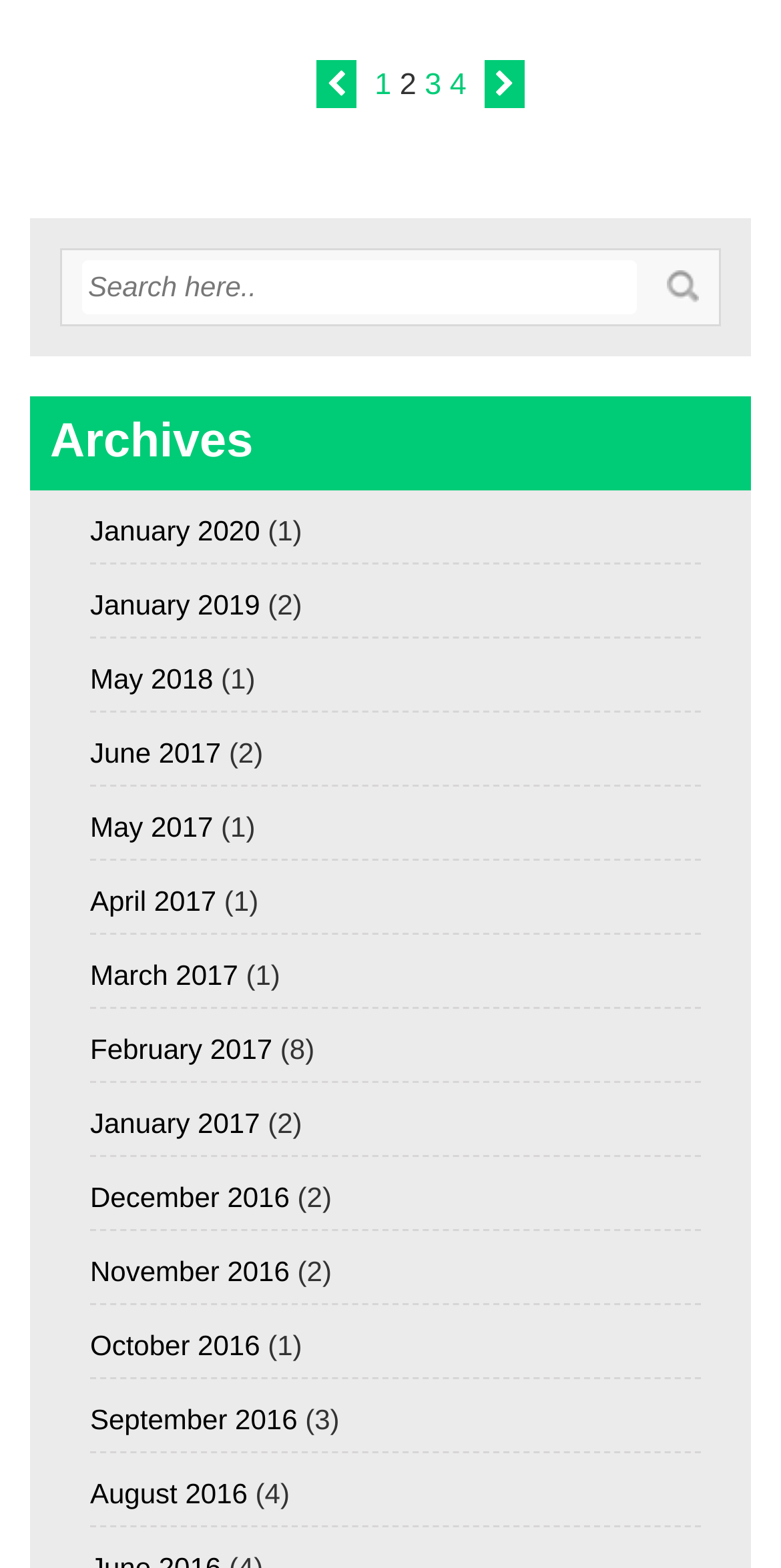Determine the bounding box coordinates of the element that should be clicked to execute the following command: "Go to archives".

[0.064, 0.266, 0.936, 0.3]